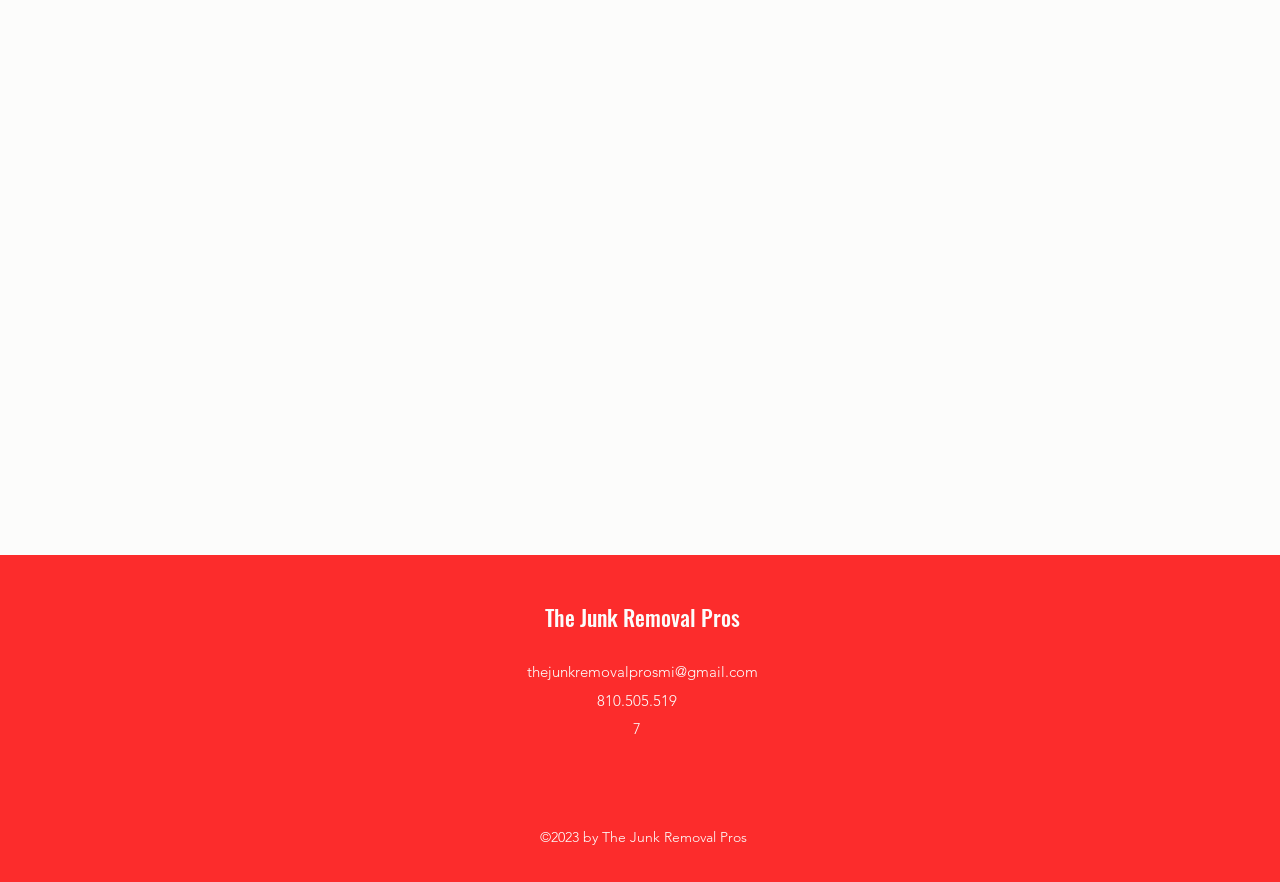What is the copyright year?
Could you give a comprehensive explanation in response to this question?

The copyright year can be found in the StaticText element with the text '2023 by The Junk Removal Pros' which is a child of the root element.